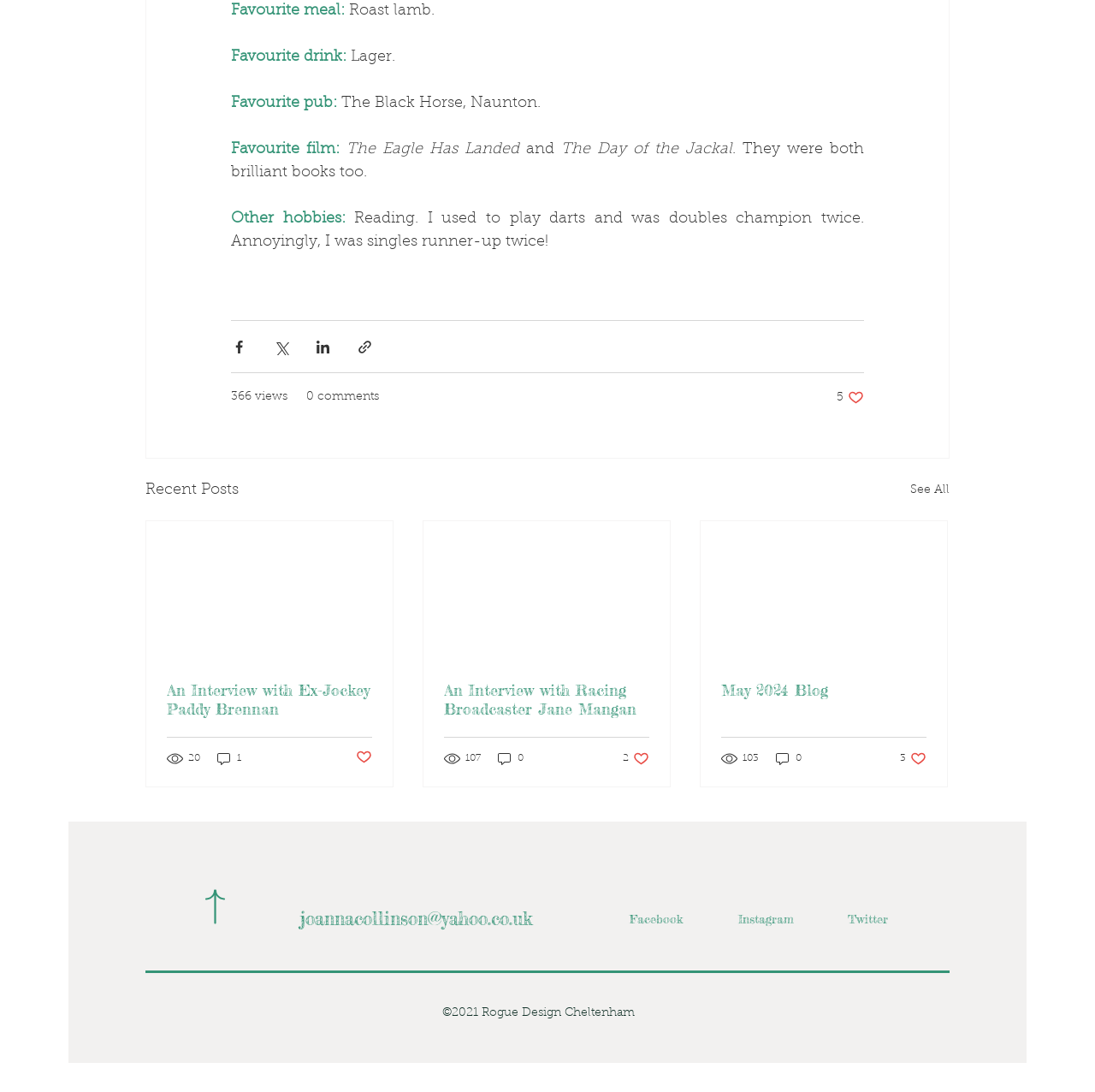Determine the bounding box coordinates of the clickable element to achieve the following action: 'Go to Our Firm page'. Provide the coordinates as four float values between 0 and 1, formatted as [left, top, right, bottom].

None